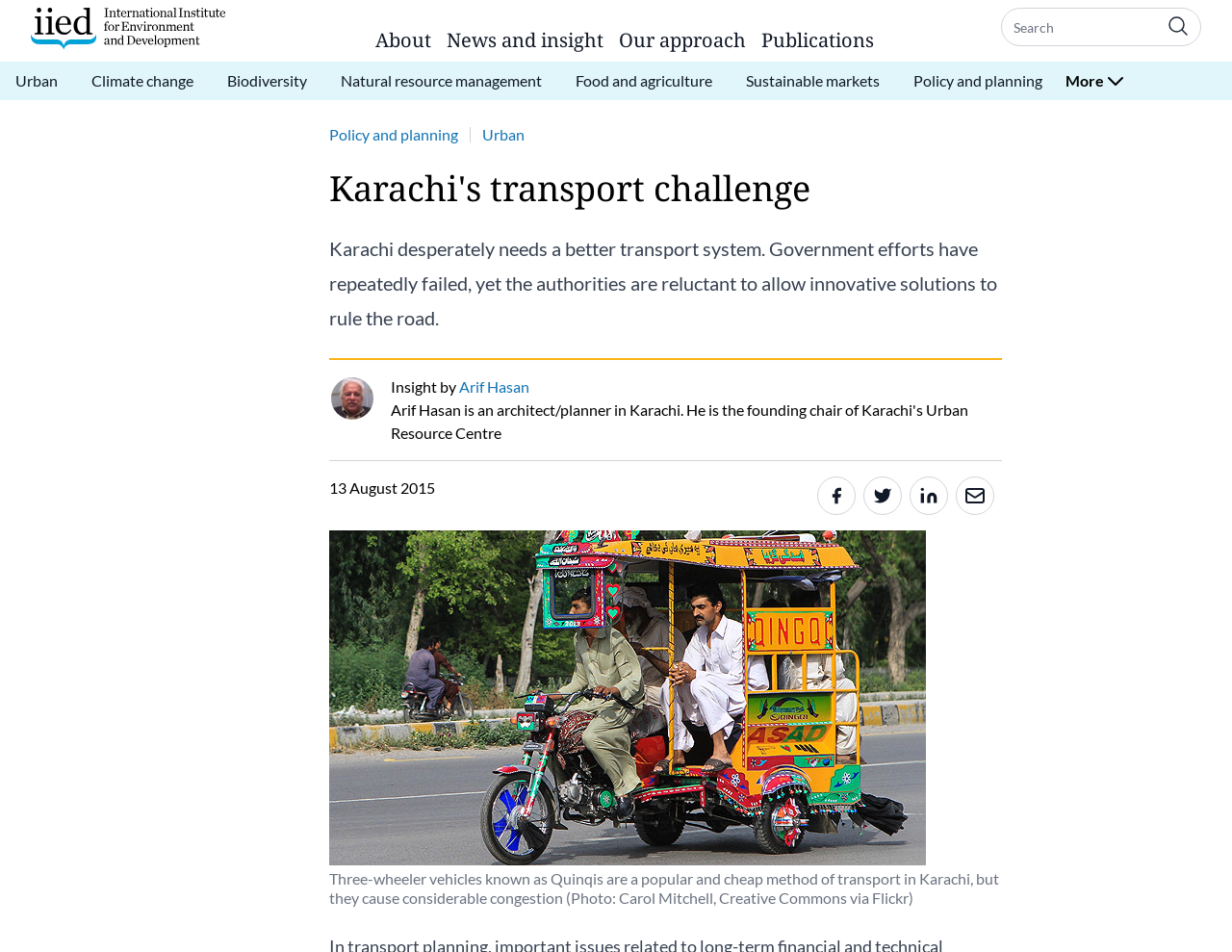Locate the UI element described by Food and agriculture in the provided webpage screenshot. Return the bounding box coordinates in the format (top-left x, top-left y, bottom-right x, bottom-right y), ensuring all values are between 0 and 1.

[0.455, 0.065, 0.591, 0.105]